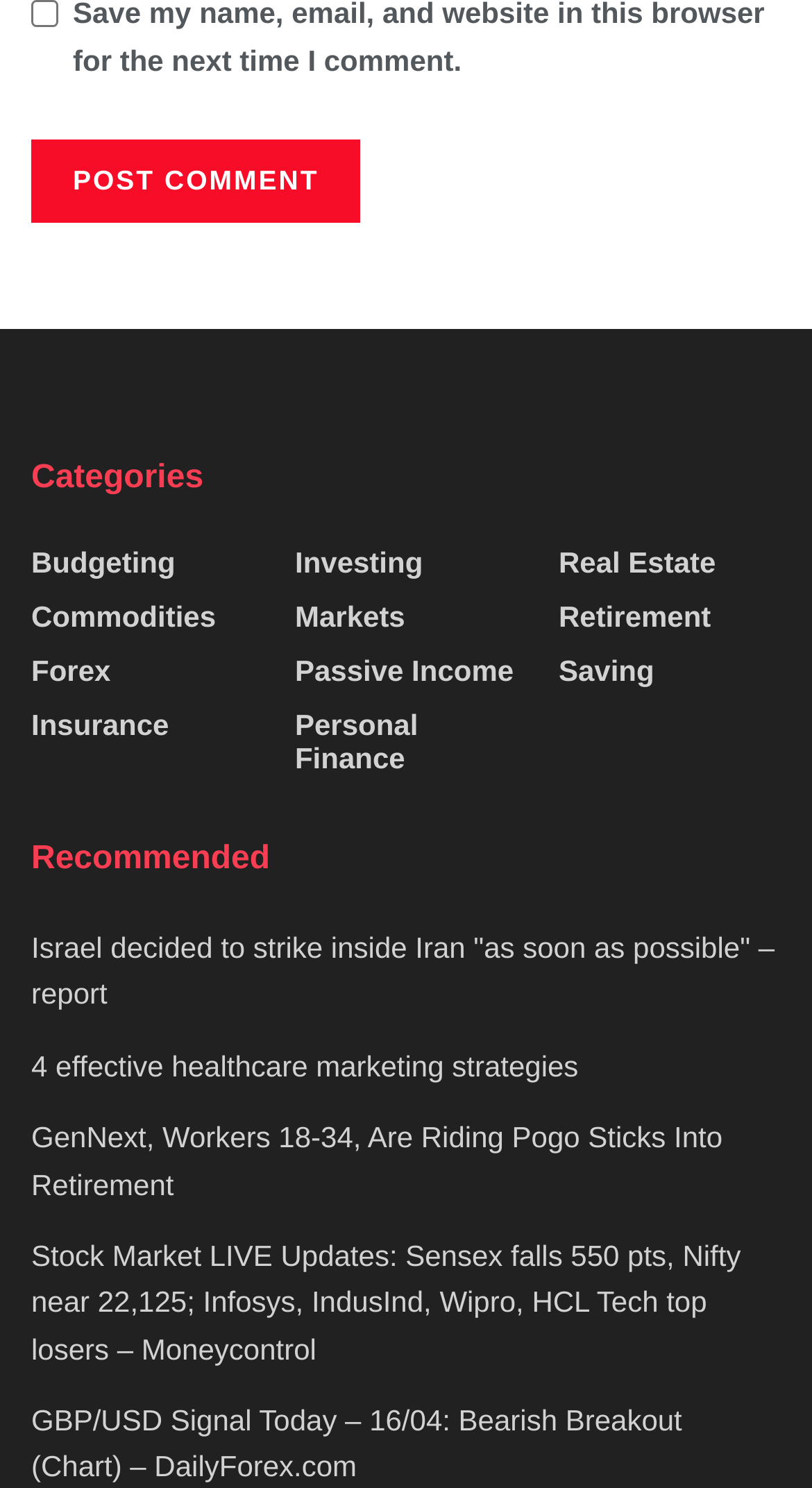Please answer the following question using a single word or phrase: 
How many articles are recommended?

5